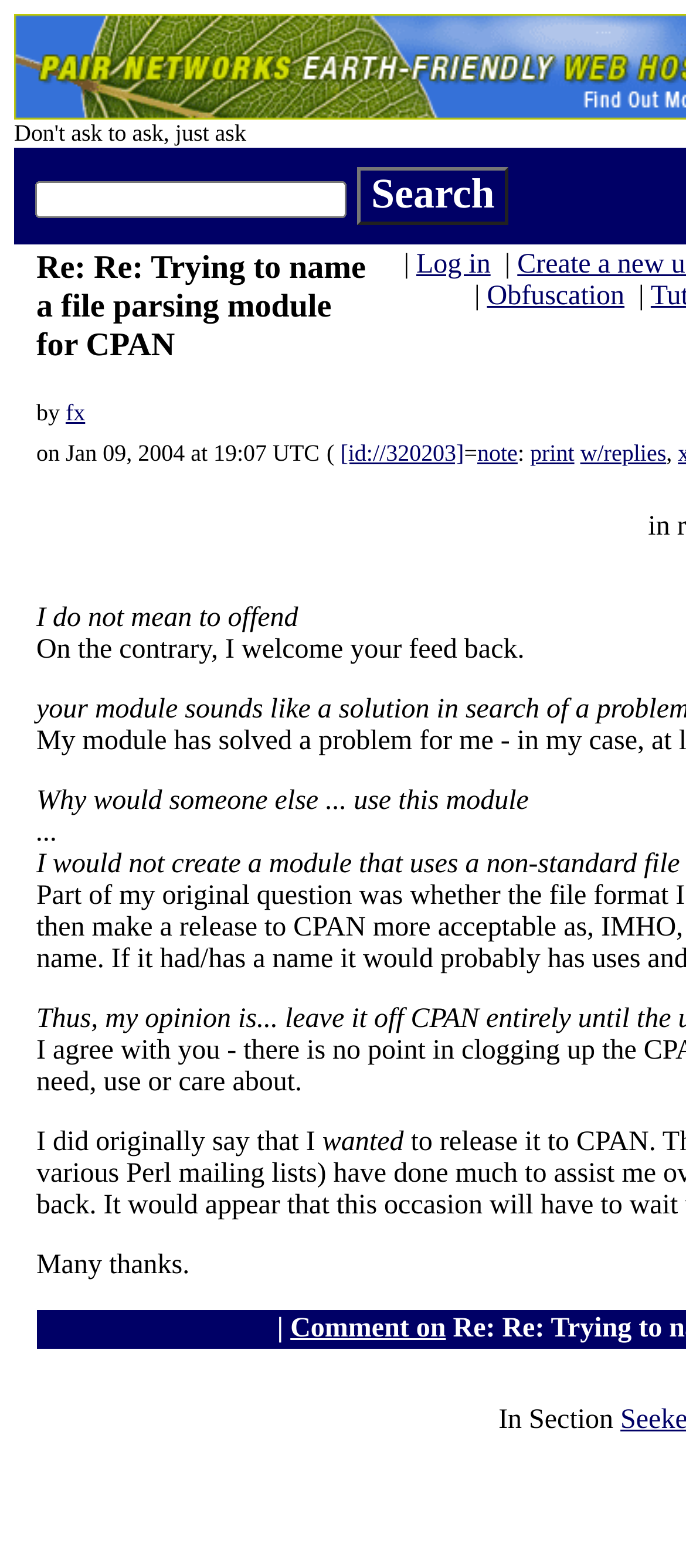Identify the bounding box coordinates of the part that should be clicked to carry out this instruction: "Log in to the forum".

[0.607, 0.159, 0.715, 0.178]